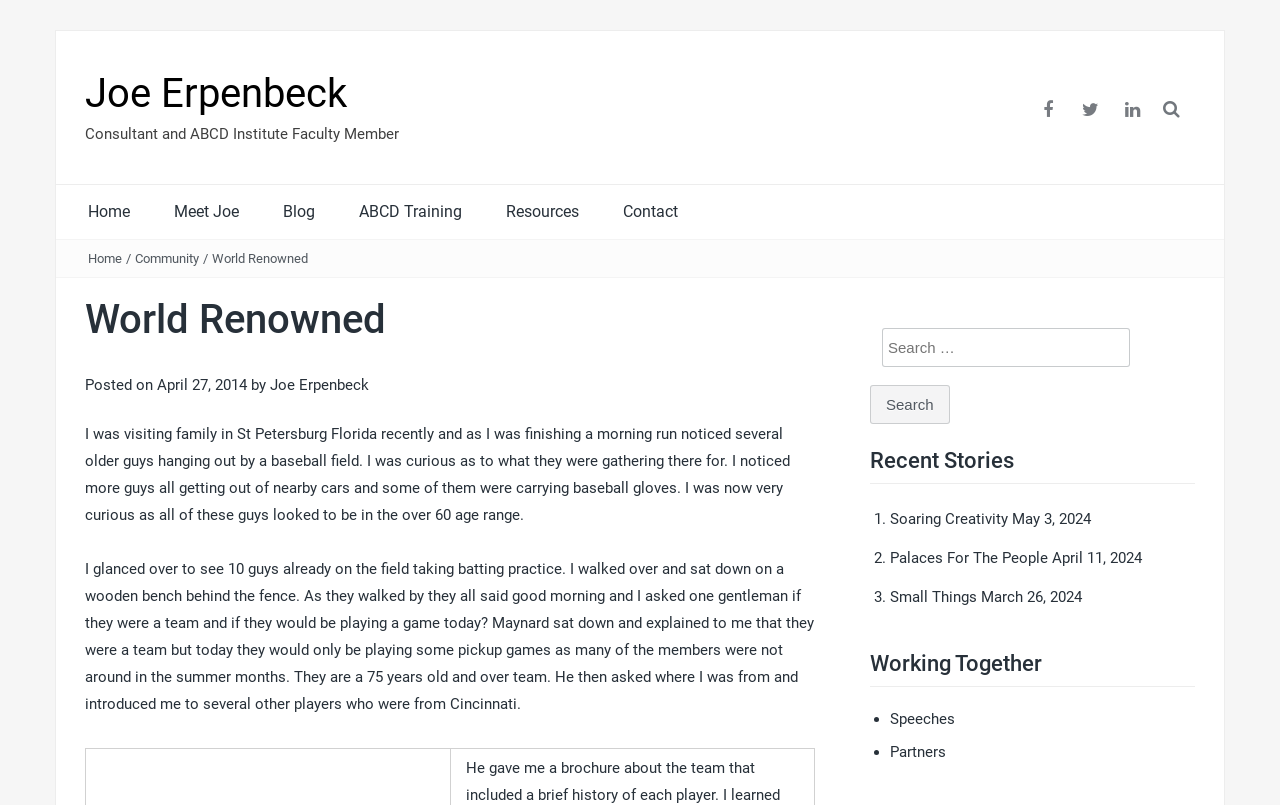Please specify the bounding box coordinates for the clickable region that will help you carry out the instruction: "Check the 'Working Together' section".

[0.68, 0.81, 0.934, 0.853]